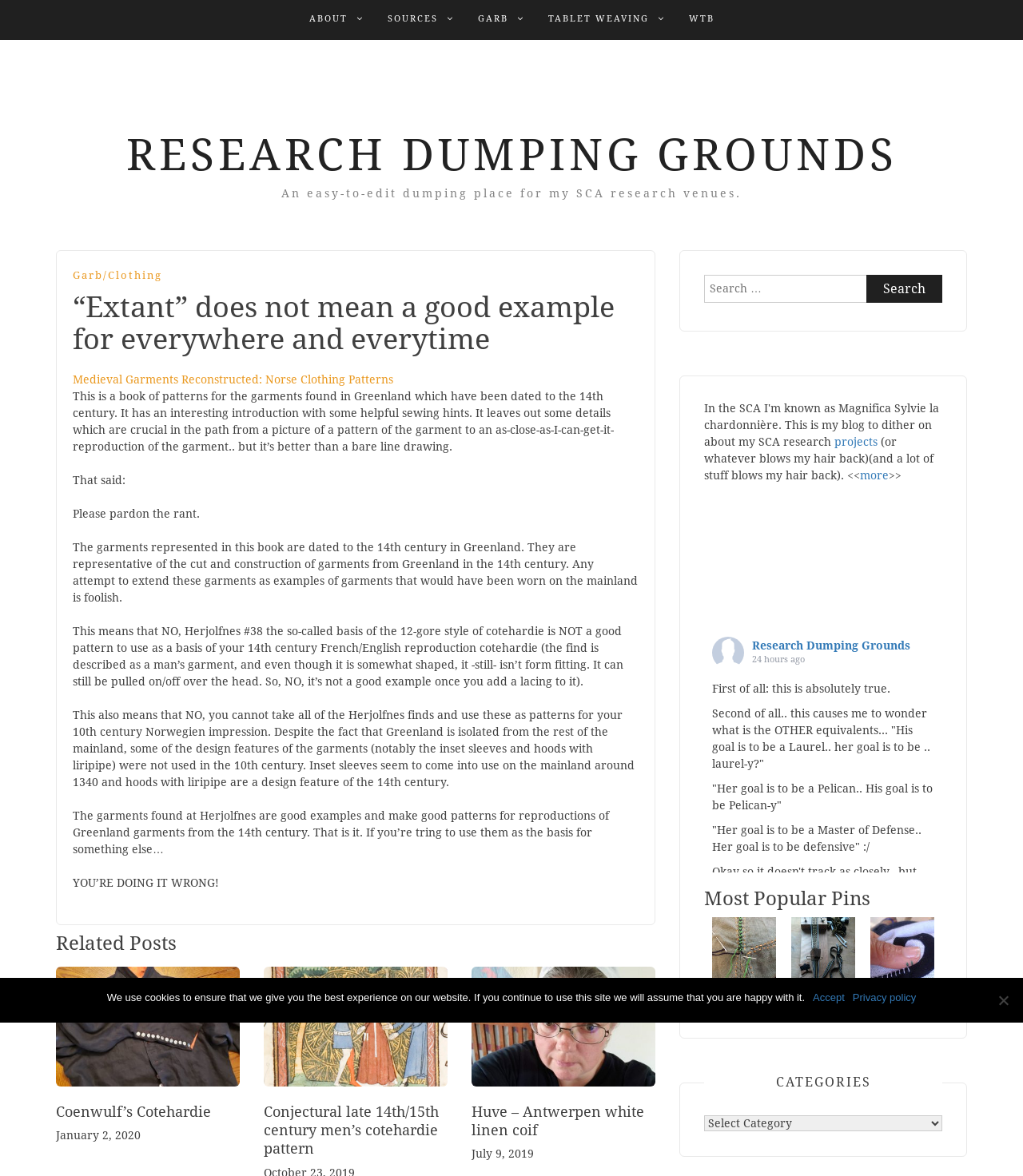Describe all the key features and sections of the webpage thoroughly.

This webpage is a research dumping ground, with a focus on medieval garments and historical clothing patterns. At the top of the page, there are several links to different sections of the website, including "About", "Sources", "Garb", "Tablet Weaving", and "WTB". Below these links, there is a heading that reads "Research Dumping Grounds" and a subheading that describes the website as a place for the author to share their research on various topics.

The main content of the page is divided into several sections. The first section appears to be a blog post or article about medieval garments, specifically discussing the limitations of using historical finds as patterns for modern reproductions. The text is quite detailed and includes several paragraphs of discussion.

Below this section, there are several links to related posts, including "Coenwulf's Cotehardie" and "Conjectural late 14th/15th century men's cotehardie pattern". There is also a search bar and a button to navigate to the next page of posts.

On the right-hand side of the page, there are several widgets or sections, including a "Most Popular Pins" section with images, a "Categories" section with a dropdown menu, and a "Likebox Iframe" section that appears to be a social media plugin.

At the very bottom of the page, there is a "Cookie Notice" dialog box that informs users about the website's use of cookies and provides links to accept or learn more about the policy.

Overall, the webpage appears to be a personal research website or blog focused on historical clothing and textiles, with a mix of articles, links, and widgets.